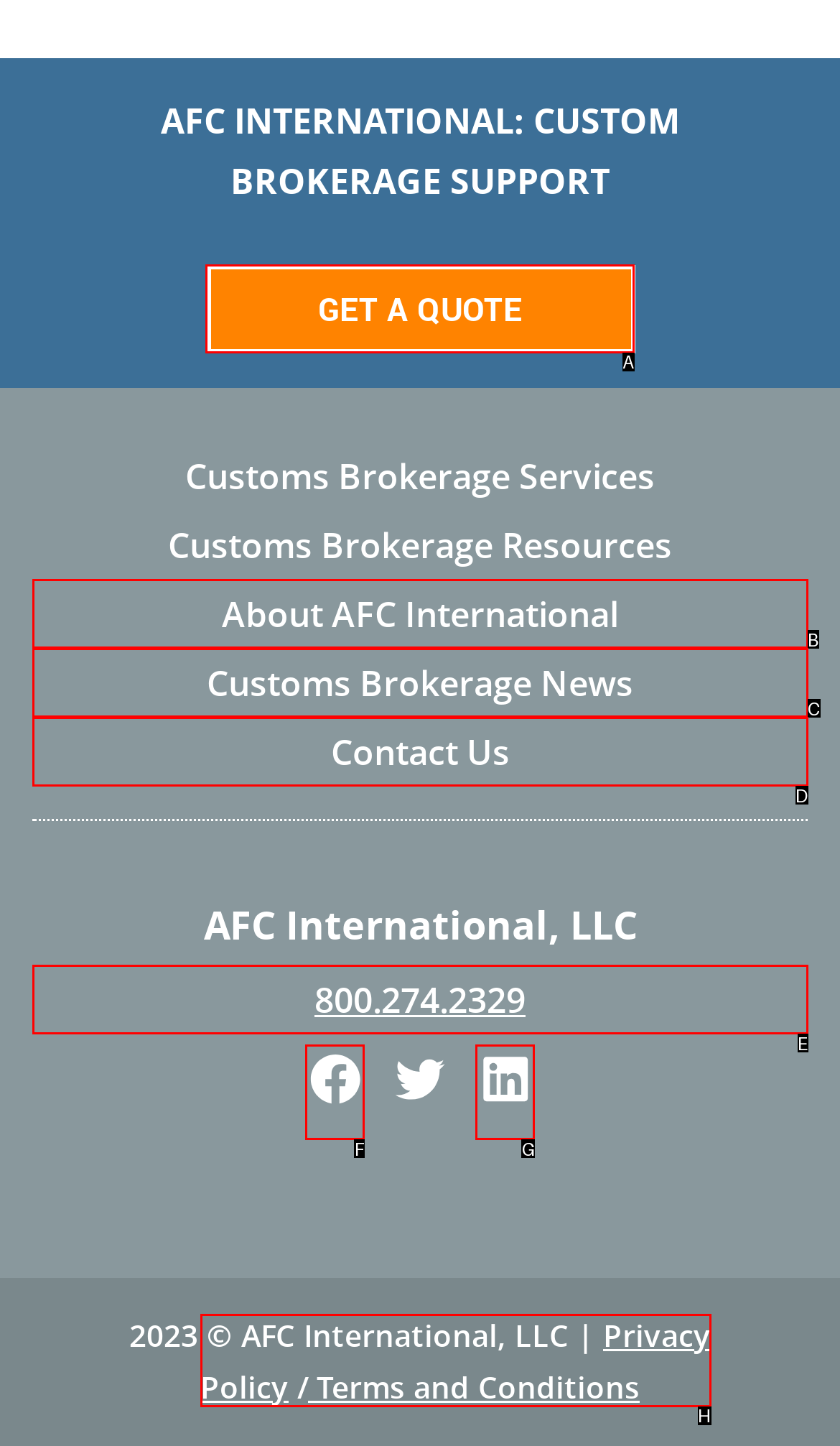Select the appropriate bounding box to fulfill the task: Get a quote Respond with the corresponding letter from the choices provided.

A